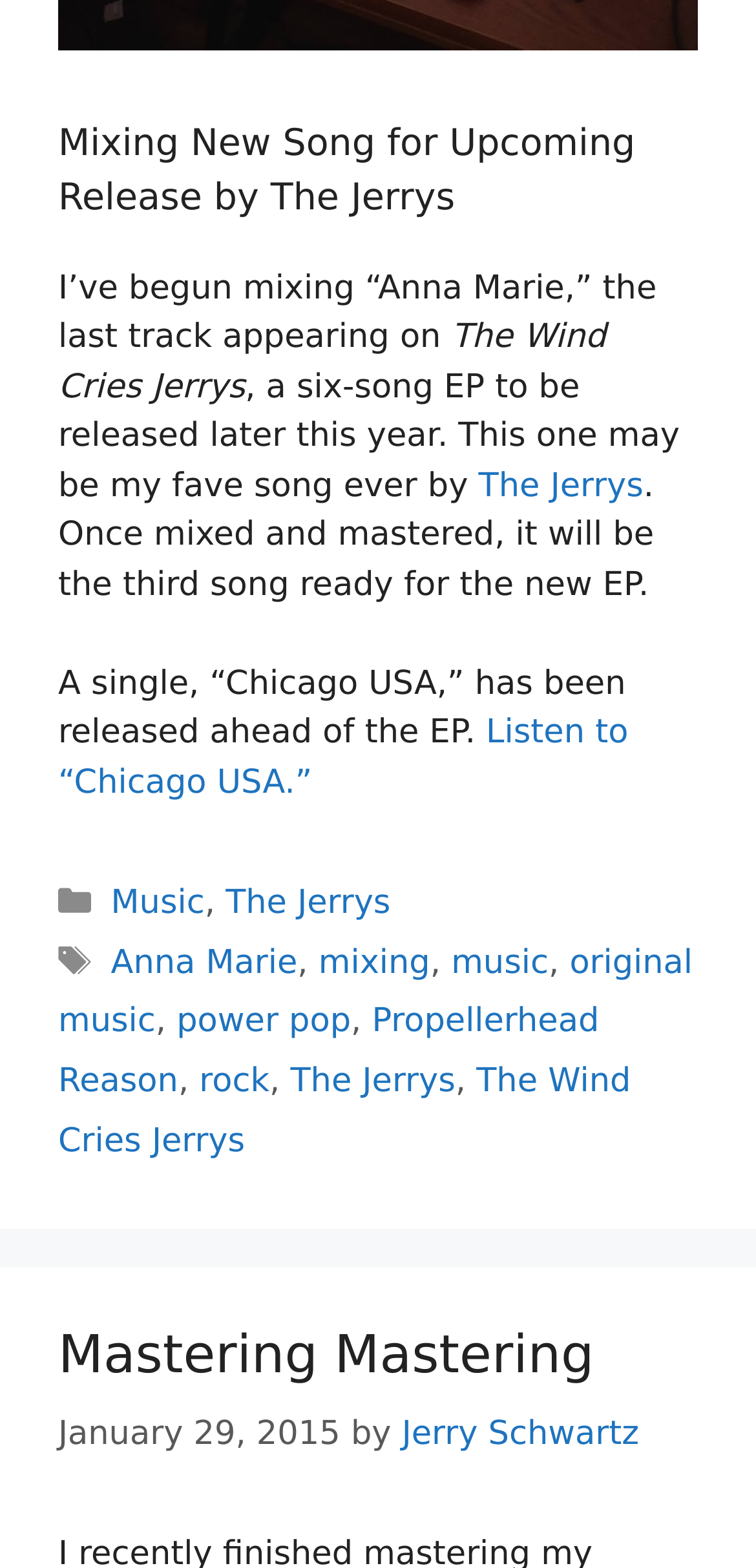What is the name of the EP mentioned in the blog post?
Based on the image, respond with a single word or phrase.

The Wind Cries Jerrys